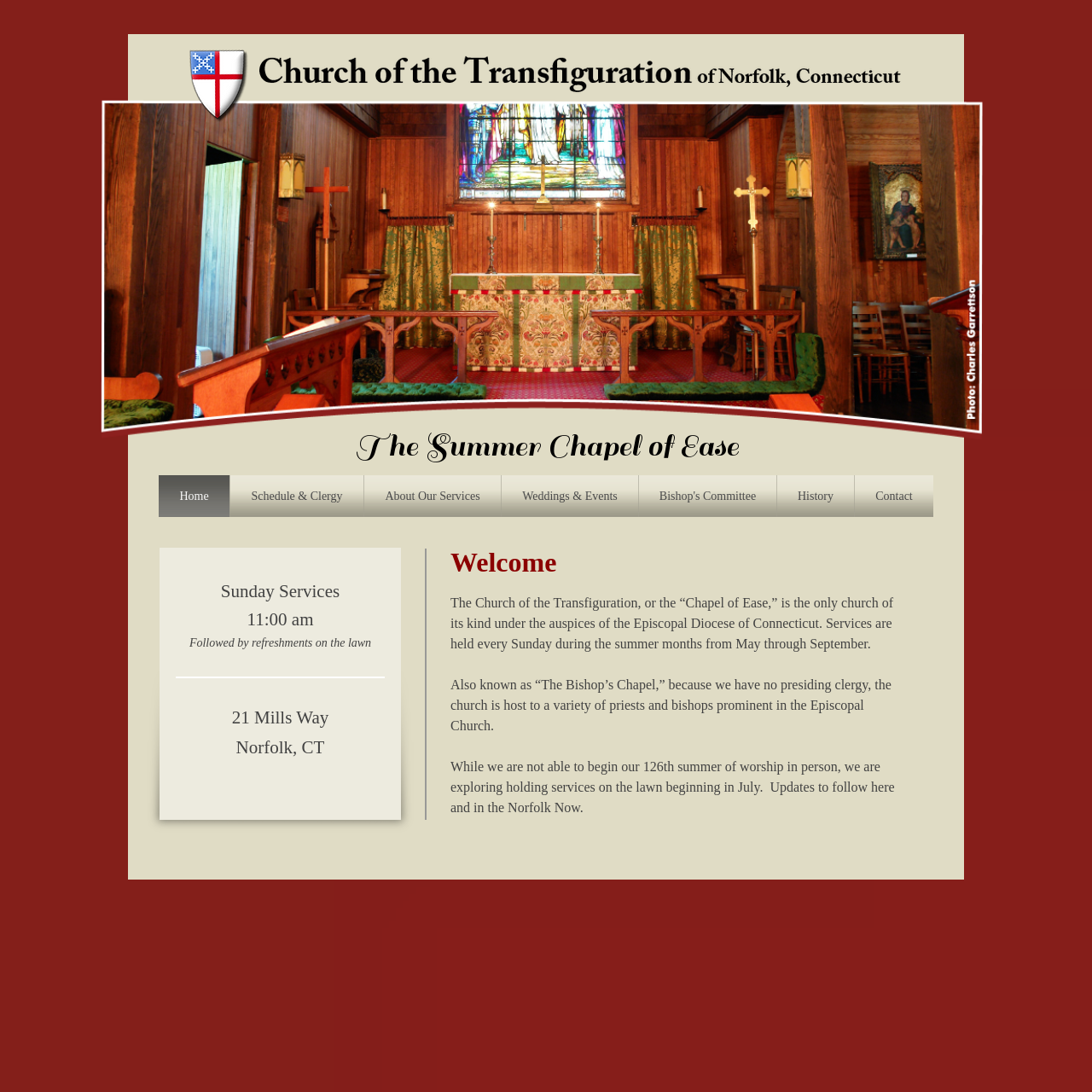What is the name of the chapel?
Please answer using one word or phrase, based on the screenshot.

The Summer Chapel of Ease